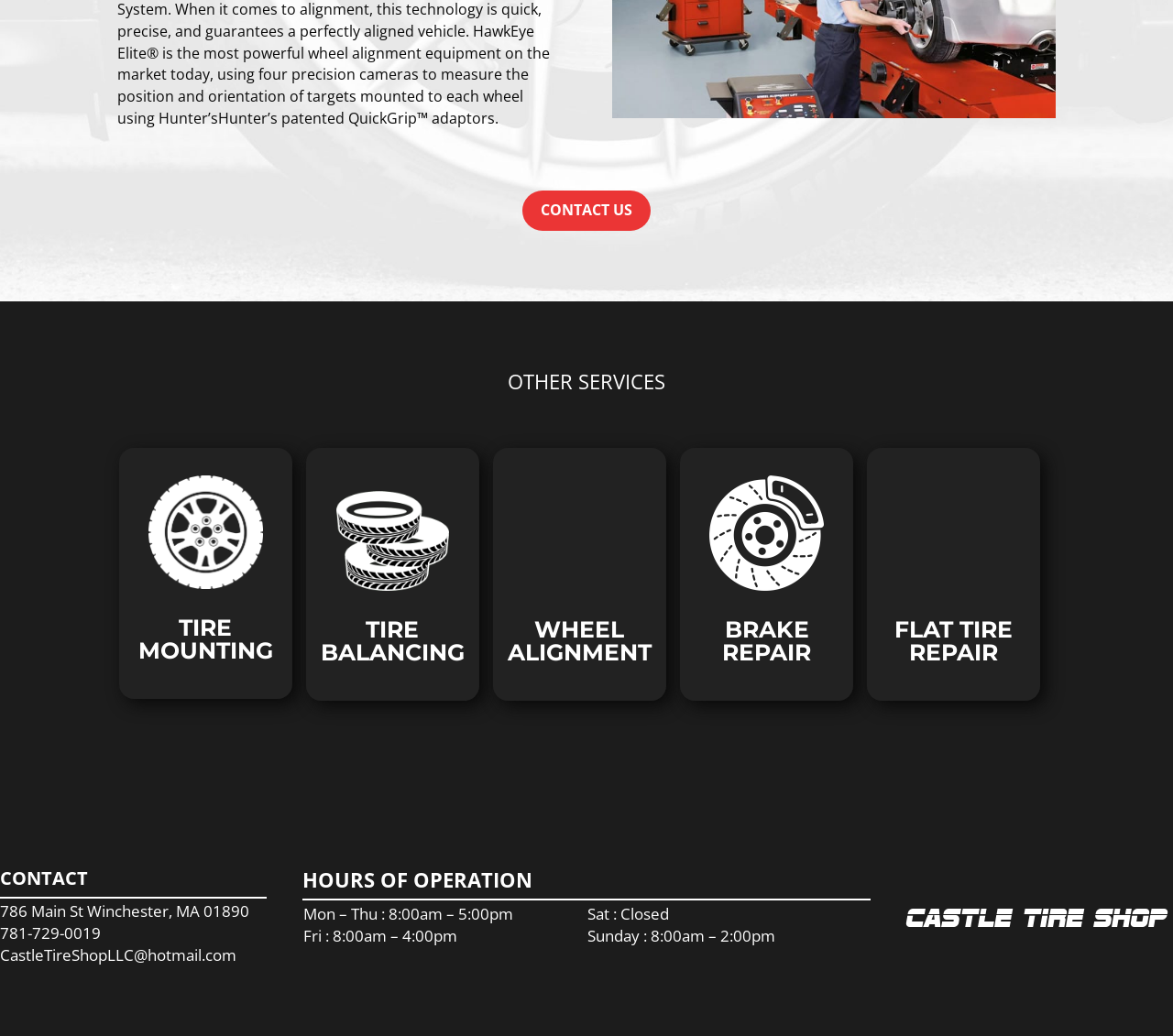Utilize the information from the image to answer the question in detail:
What is the phone number of Castle Tire Shop?

I found the phone number by looking at the link element with bounding box coordinates [0.0, 0.89, 0.086, 0.911], which contains the phone number.